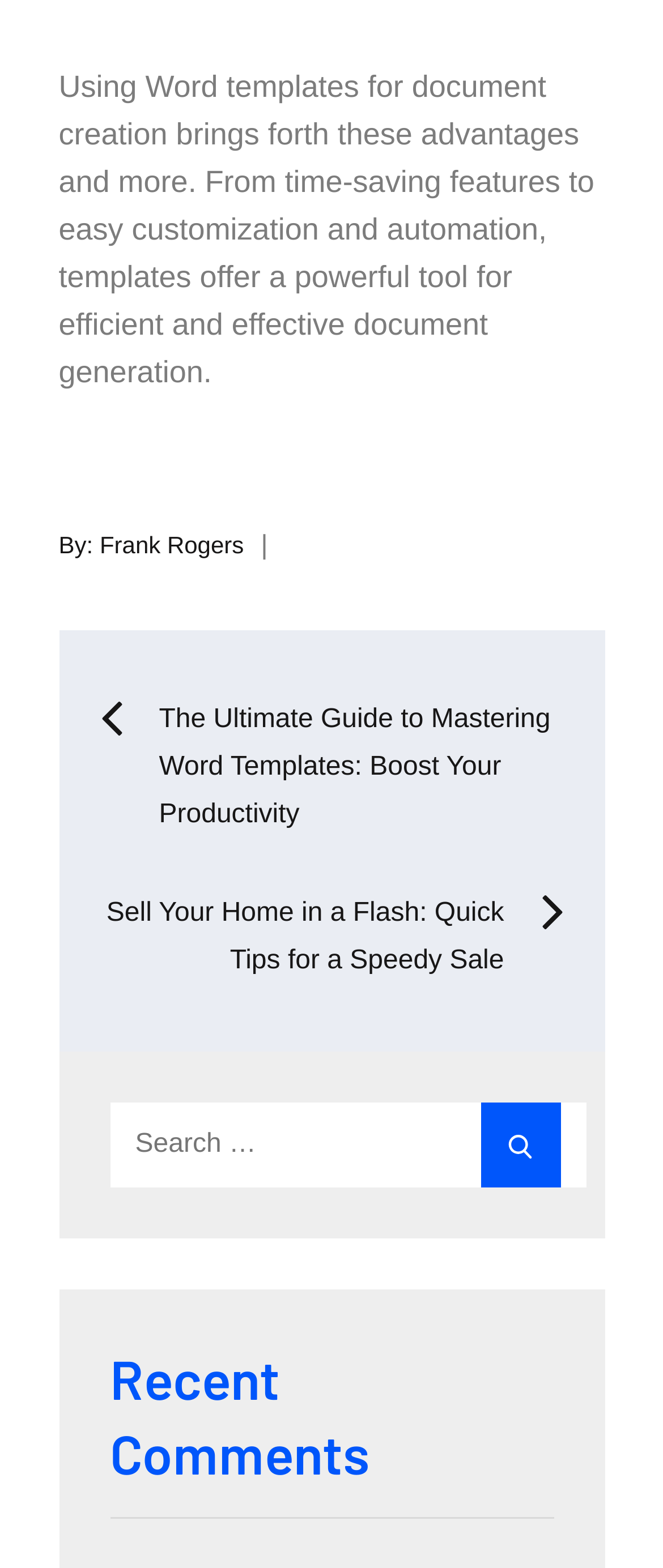Provide the bounding box coordinates for the UI element that is described by this text: "Frank Rogers". The coordinates should be in the form of four float numbers between 0 and 1: [left, top, right, bottom].

[0.15, 0.338, 0.368, 0.355]